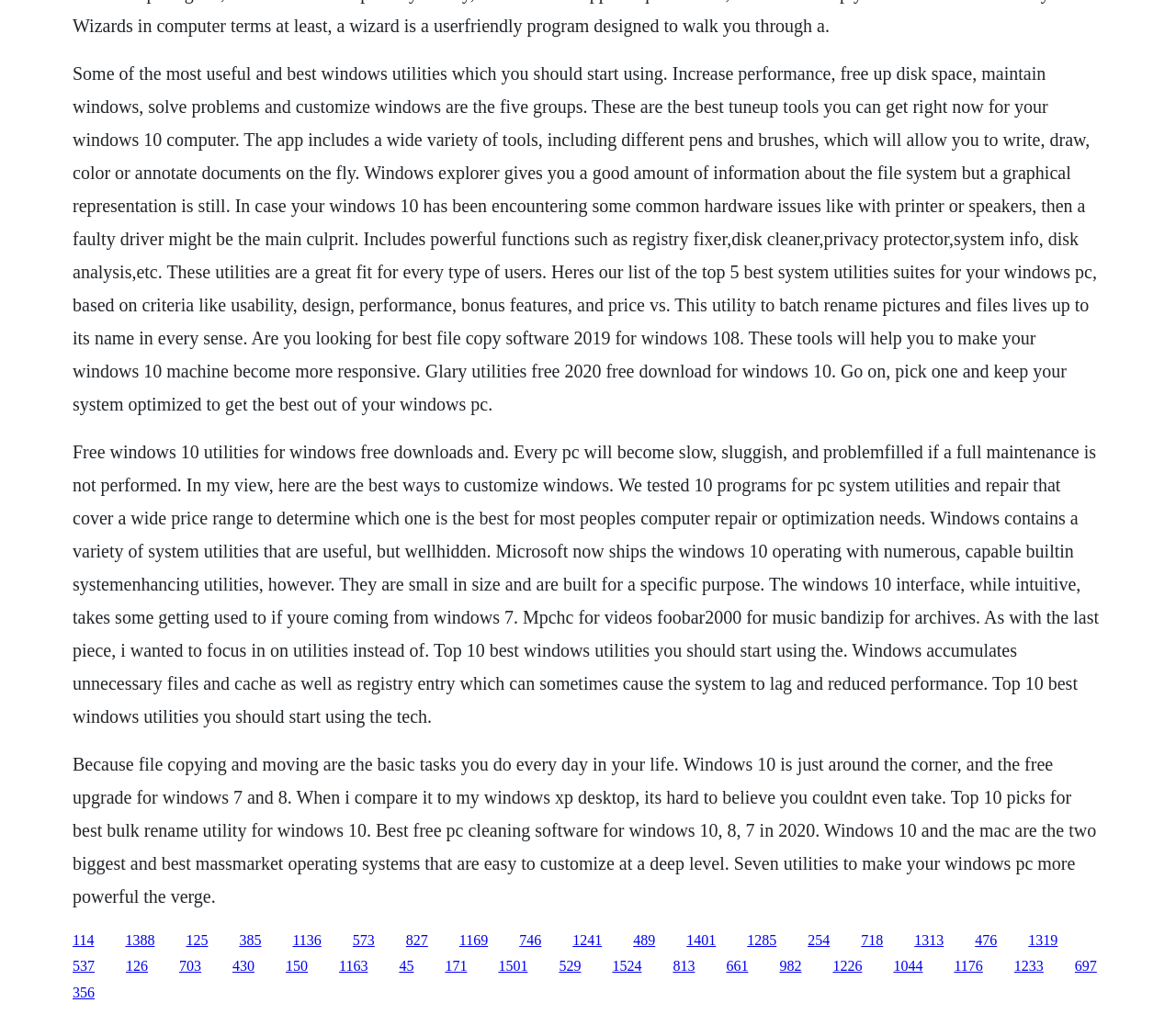Please determine the bounding box coordinates of the clickable area required to carry out the following instruction: "Read the article about free windows 10 utilities". The coordinates must be four float numbers between 0 and 1, represented as [left, top, right, bottom].

[0.062, 0.435, 0.934, 0.716]